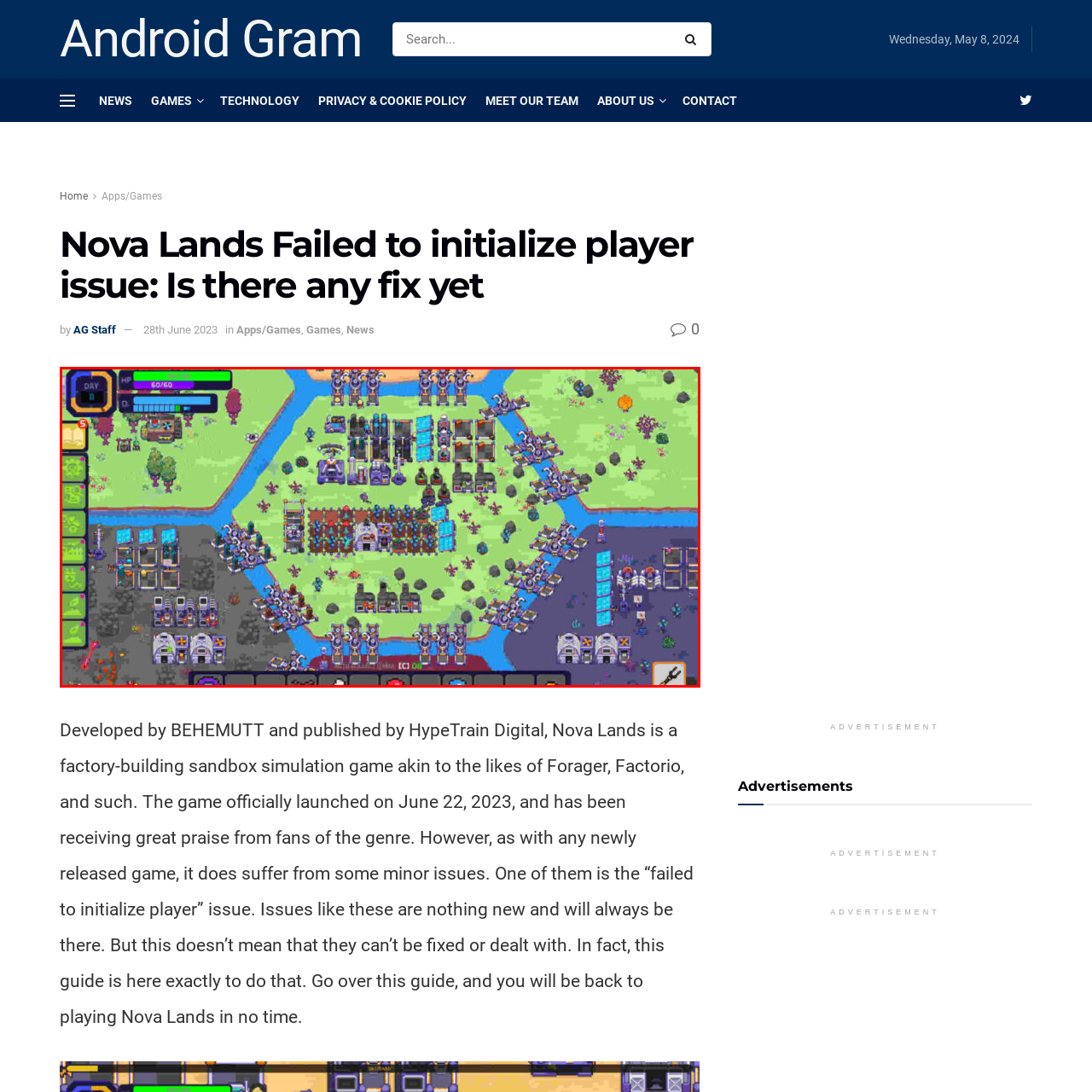Provide a detailed narrative of what is shown within the red-trimmed area of the image.

The image depicts a detailed gameplay scene from the sandbox simulation game "Nova Lands," showcasing a vibrant and complex factory-building environment. Players navigate through a colorful top-down view of their virtual world, which is divided by a blue river and features an array of structures and automated factories. 

On the left, there's a variety of buildings, including energy generators and resource management facilities, while the central area is dominated by an organized cluster of blocky structures, likely representing production units and storage. To the right, a section appears to be dedicated to advanced manufacturing, complete with robotic units actively engaged in tasks.

The overlay at the top of the screen shows vital player stats, including health and resources, emphasizing the strategic elements of gameplay. The progress bar indicates the day cycle within the game, adding a sense of time management to the player's experience. Overall, this image encapsulates the engaging mechanics of "Nova Lands" as players build, explore, and optimize their production systems to overcome challenges in this intriguing digital landscape.